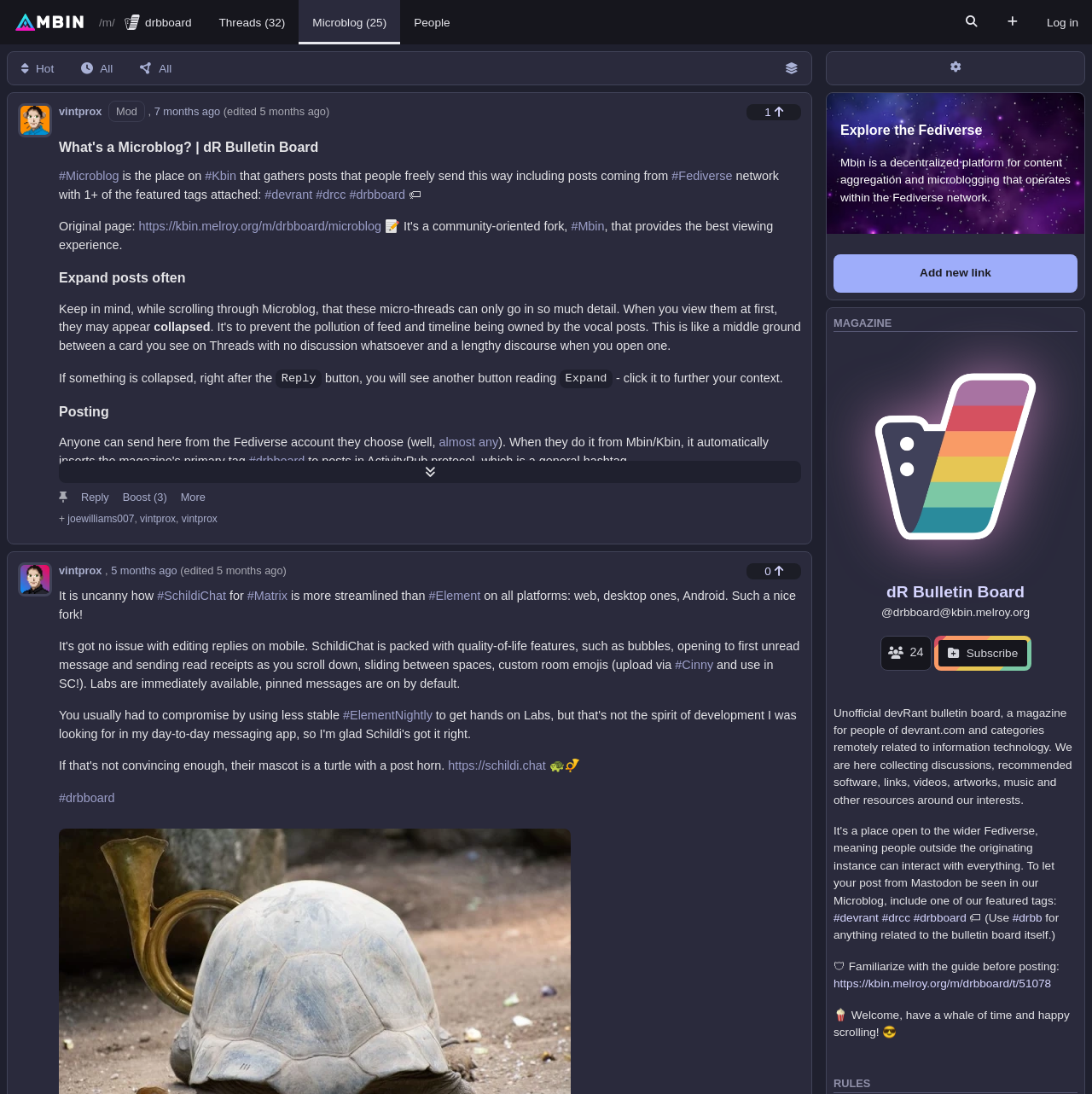Find the bounding box coordinates for the area that should be clicked to accomplish the instruction: "Filter by time".

[0.062, 0.051, 0.116, 0.077]